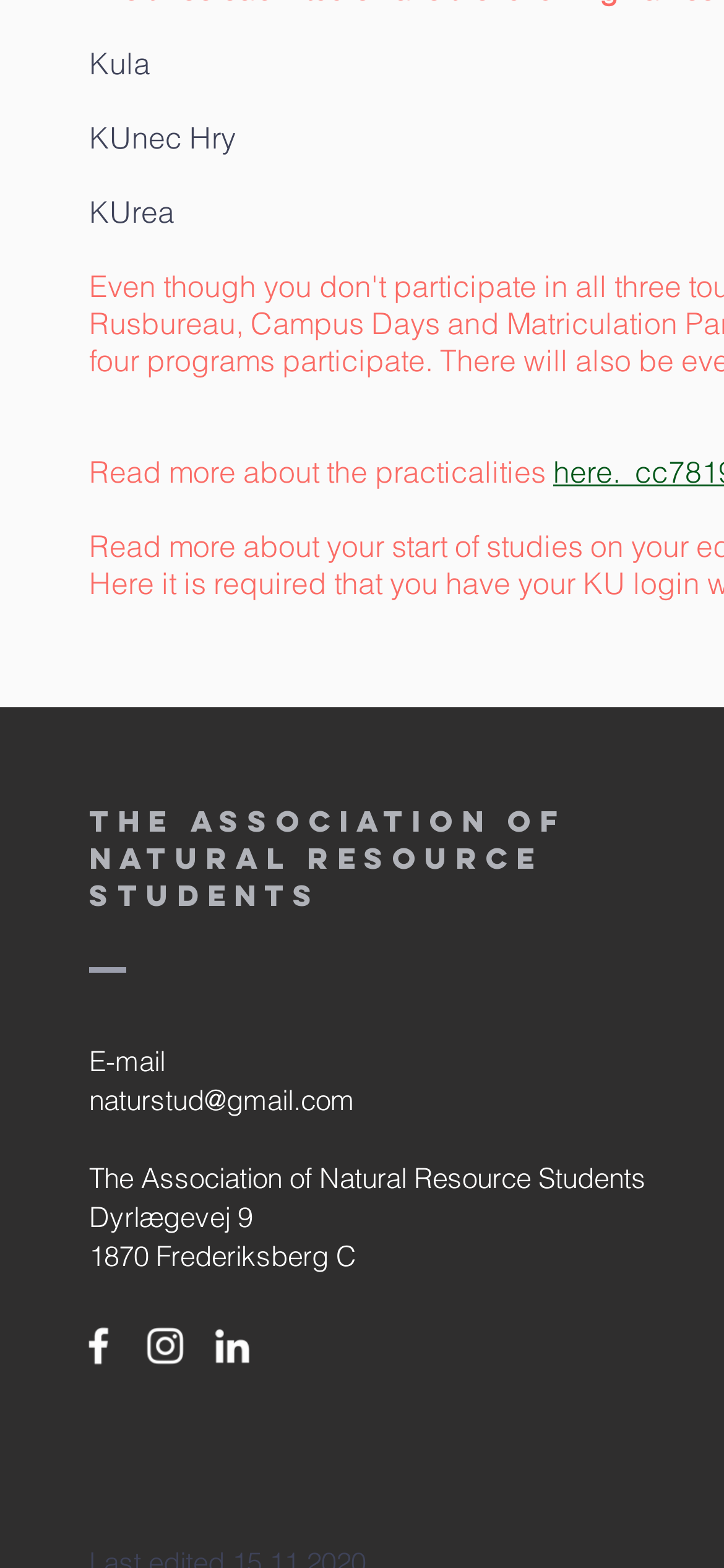Given the element description naturstud@gmail.com, predict the bounding box coordinates for the UI element in the webpage screenshot. The format should be (top-left x, top-left y, bottom-right x, bottom-right y), and the values should be between 0 and 1.

[0.123, 0.69, 0.49, 0.713]